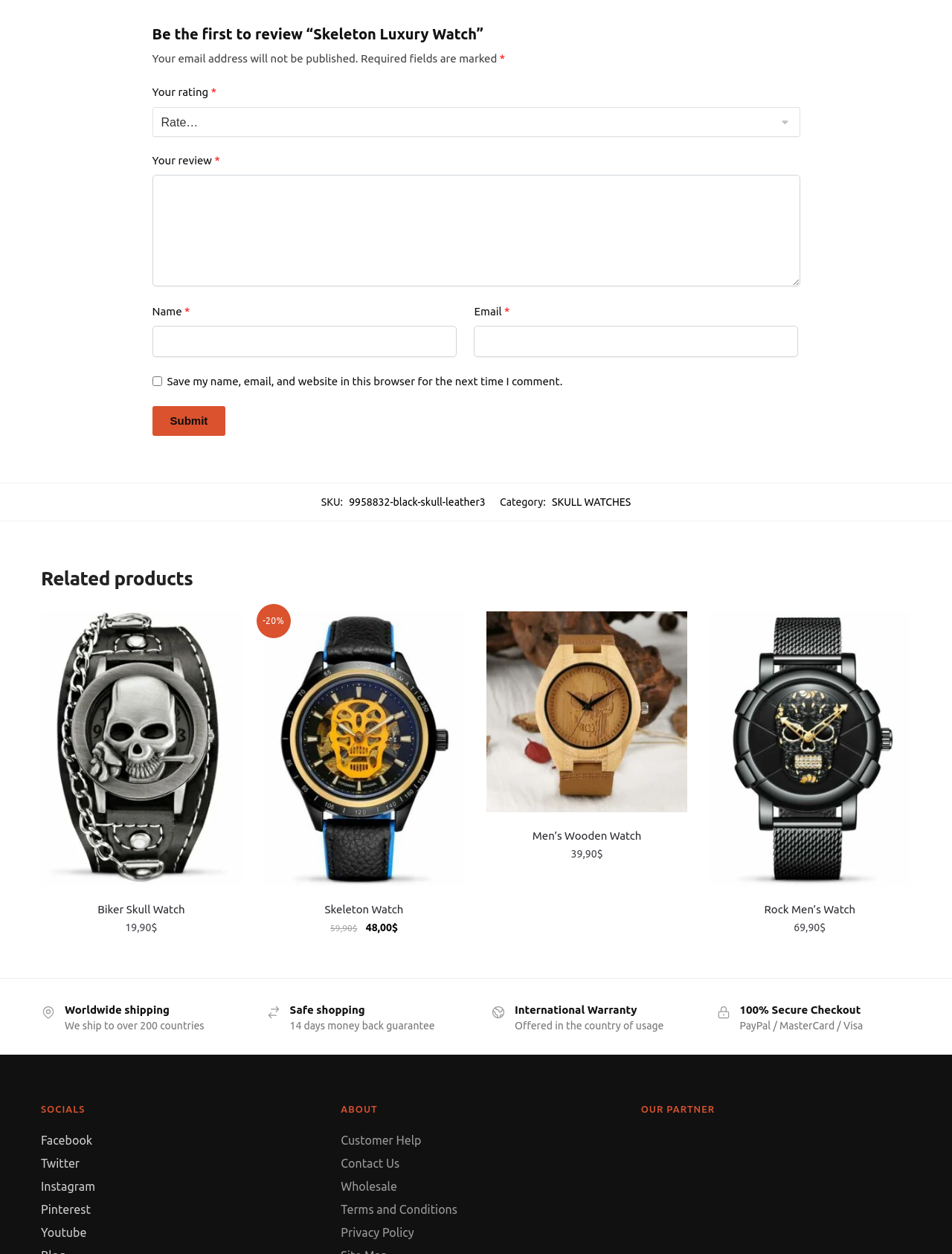How many related products are shown?
Please provide a single word or phrase in response based on the screenshot.

4